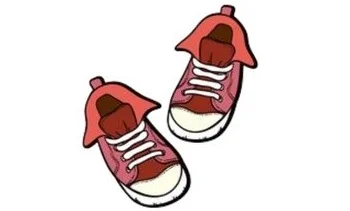What is suggested as an effective method for cleaning the shoes?
Please respond to the question thoroughly and include all relevant details.

The caption recommends using a cloth handkerchief as a practical tip for children to clean and shine their footwear, promoting responsibility and environmental consciousness.